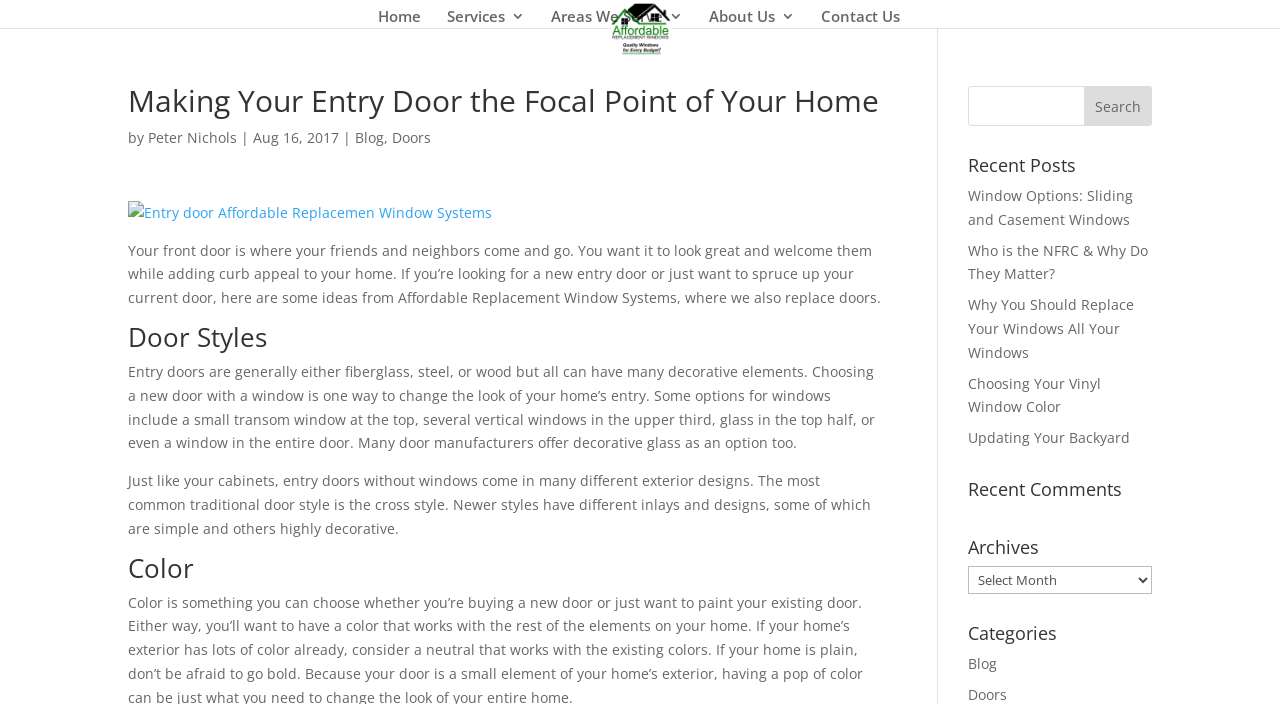Reply to the question with a single word or phrase:
What are the three common materials for entry doors?

Fiberglass, steel, wood